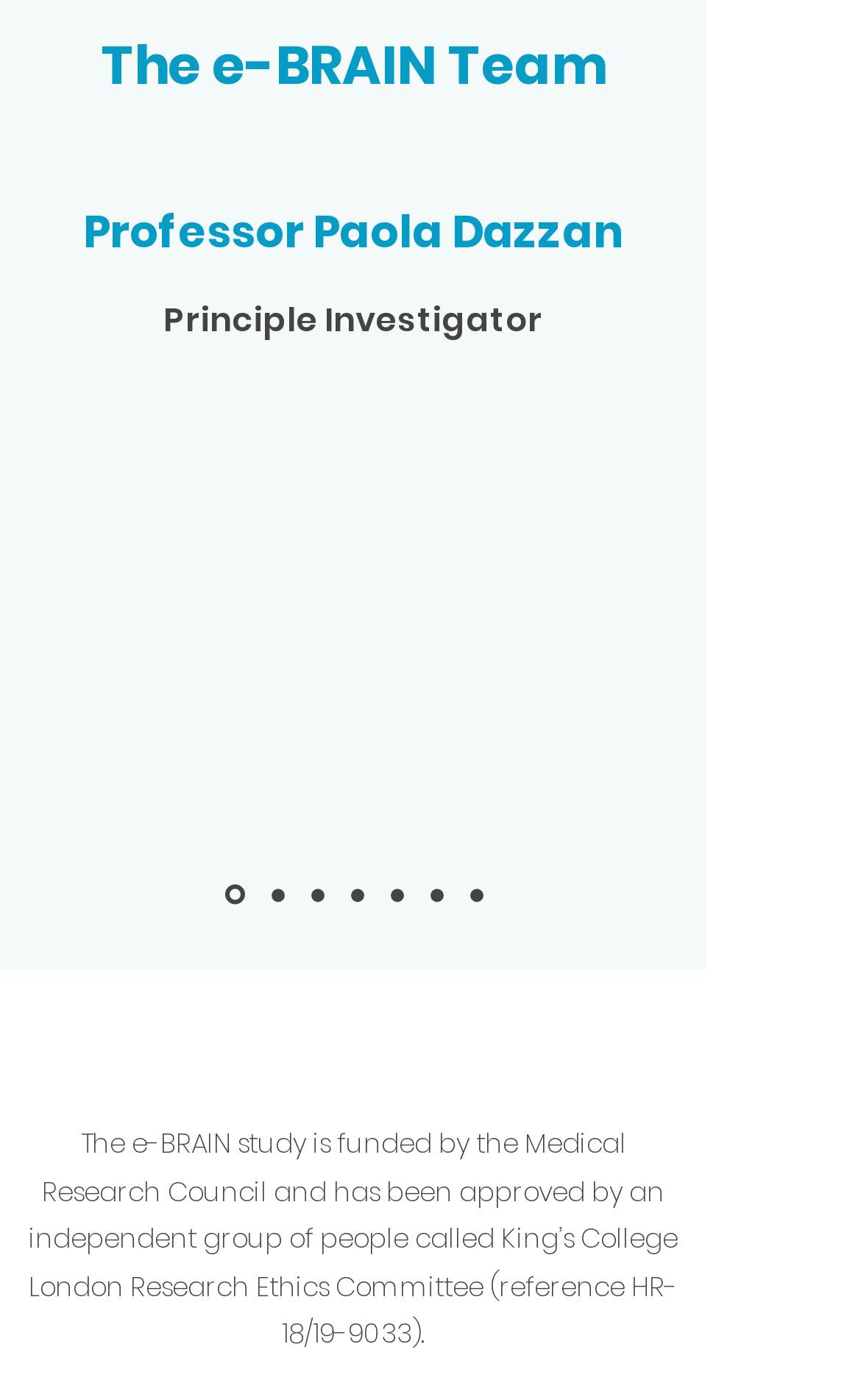What is the name of the team?
Please answer the question with a detailed response using the information from the screenshot.

The name of the team is mentioned in the heading element at the top of the webpage, which is 'The e-BRAIN Team'.